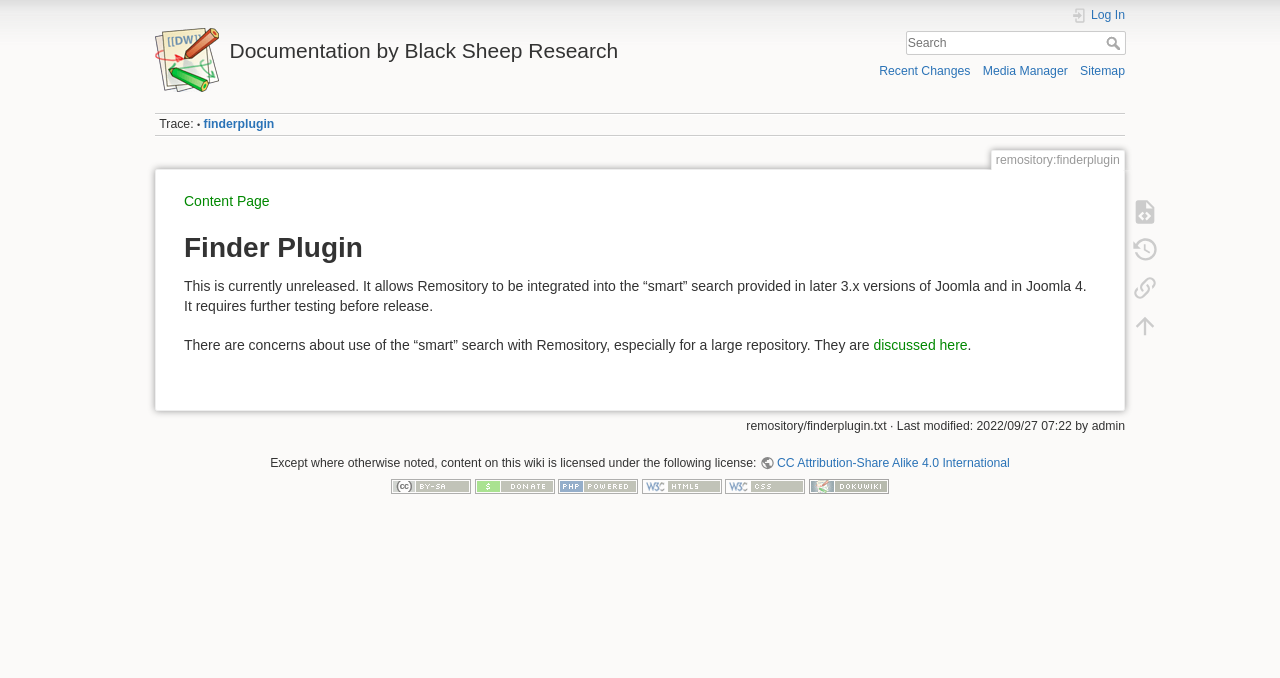Based on the image, give a detailed response to the question: What is the current status of the Finder Plugin?

According to the webpage, the Finder Plugin is currently unreleased, and it requires further testing before its release.